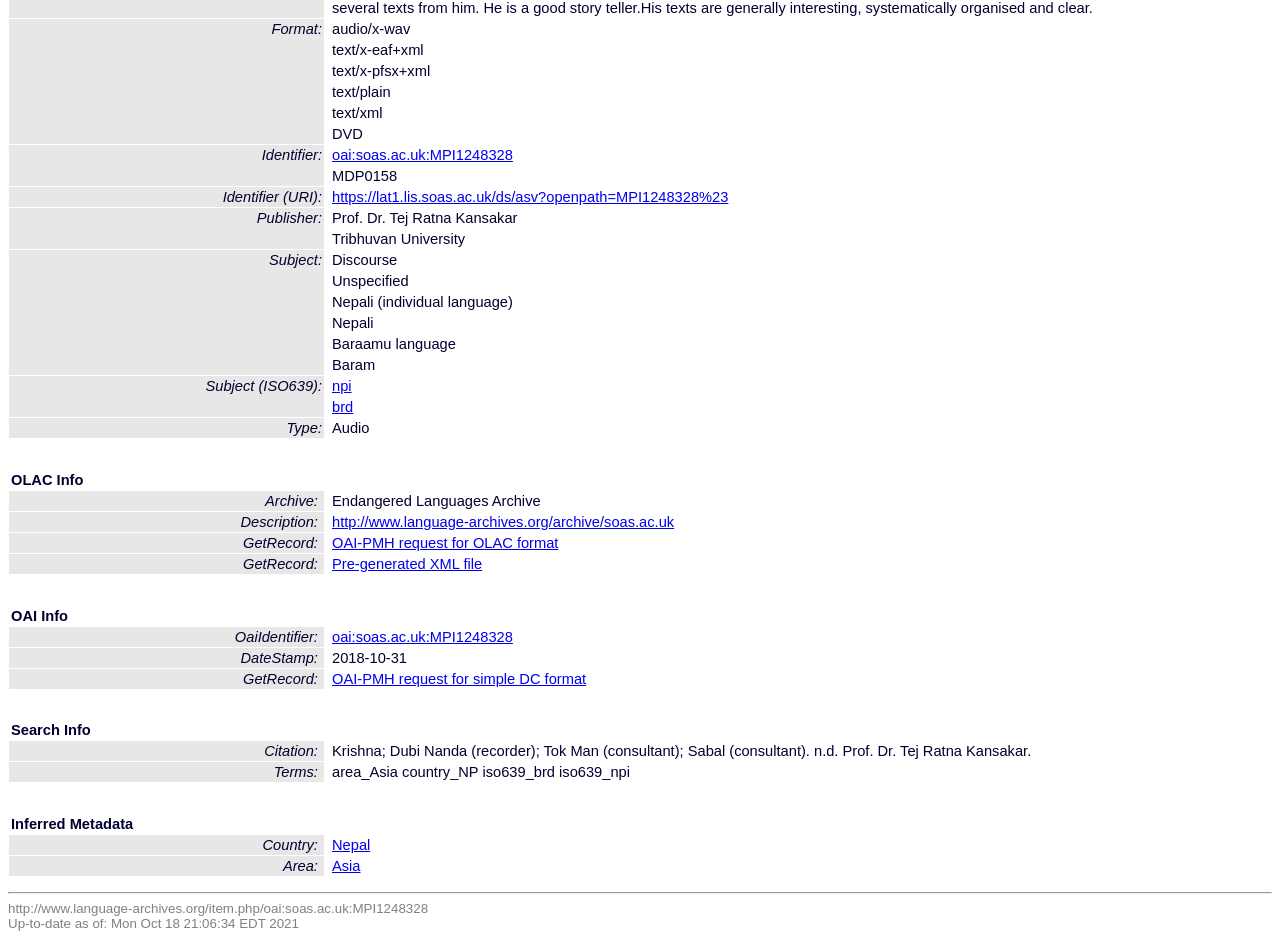Please provide the bounding box coordinates for the UI element as described: "Nepal". The coordinates must be four floats between 0 and 1, represented as [left, top, right, bottom].

[0.259, 0.891, 0.289, 0.908]